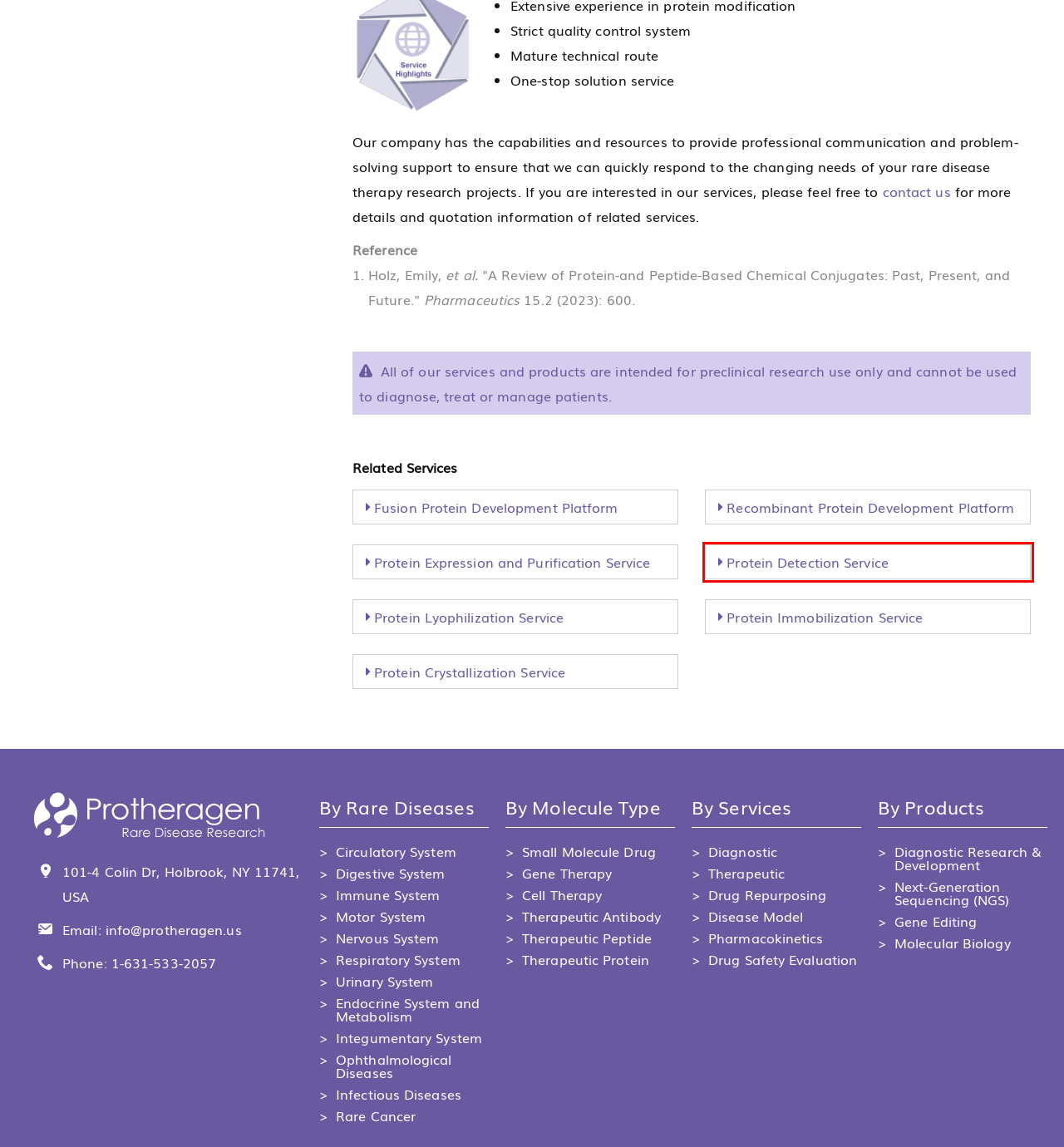You have a screenshot of a webpage where a red bounding box highlights a specific UI element. Identify the description that best matches the resulting webpage after the highlighted element is clicked. The choices are:
A. Protein Lyophilization Service - Rare Disease Research
B. Careers - Rare Disease Research
C. Fusion Protein Development Platform - Rare Disease Research
D. Protein Detection Service - Rare Disease Research
E. Protein Crystallization Service - Rare Disease Research
F. Recombinant Protein Development Platform - Rare Disease Research
G. Protein Immobilization Service - Rare Disease Research
H. Protein Expression and Purification Service - Rare Disease Research

D